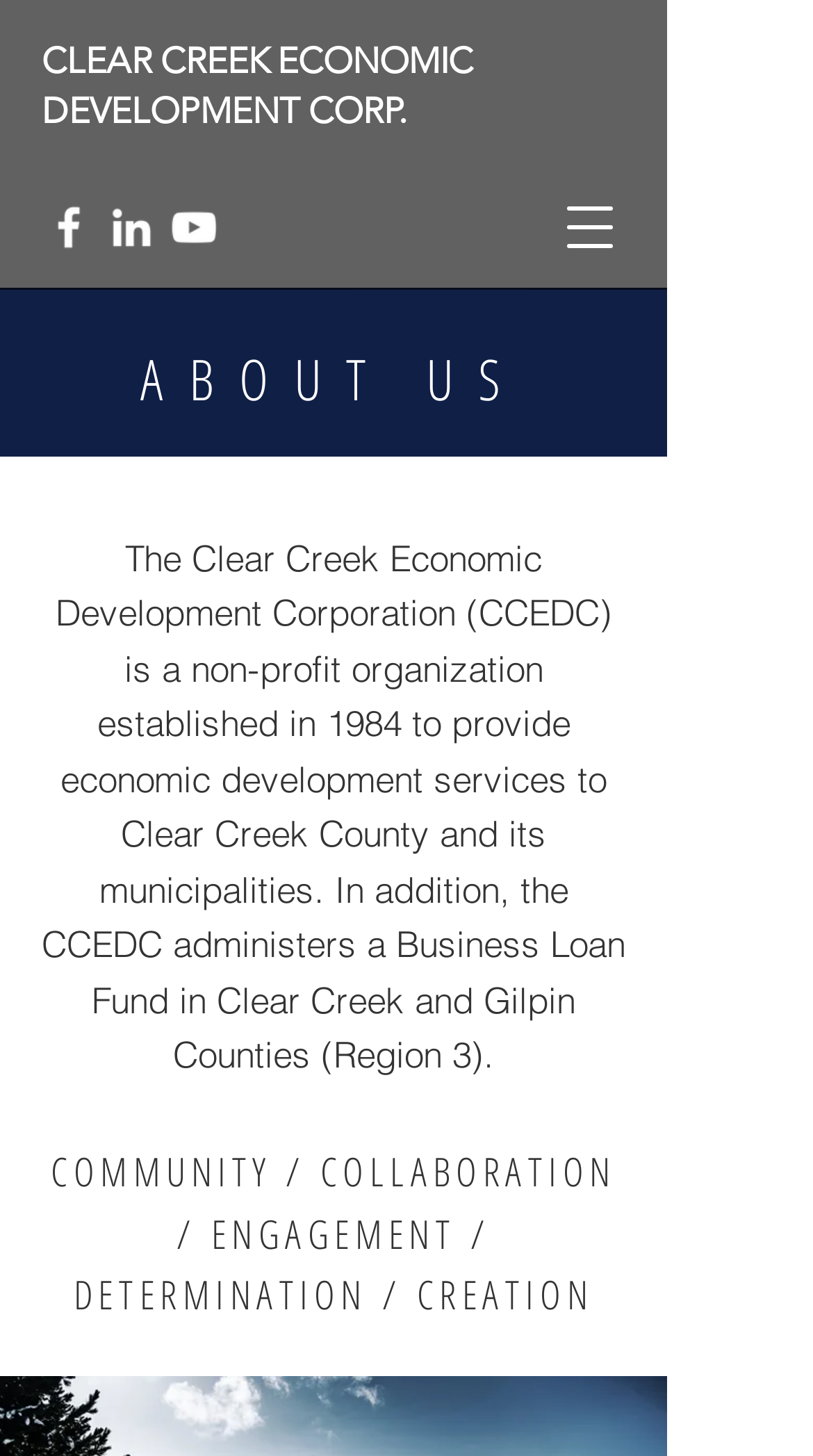Identify the bounding box of the HTML element described here: "input value="Name *" name="author"". Provide the coordinates as four float numbers between 0 and 1: [left, top, right, bottom].

None